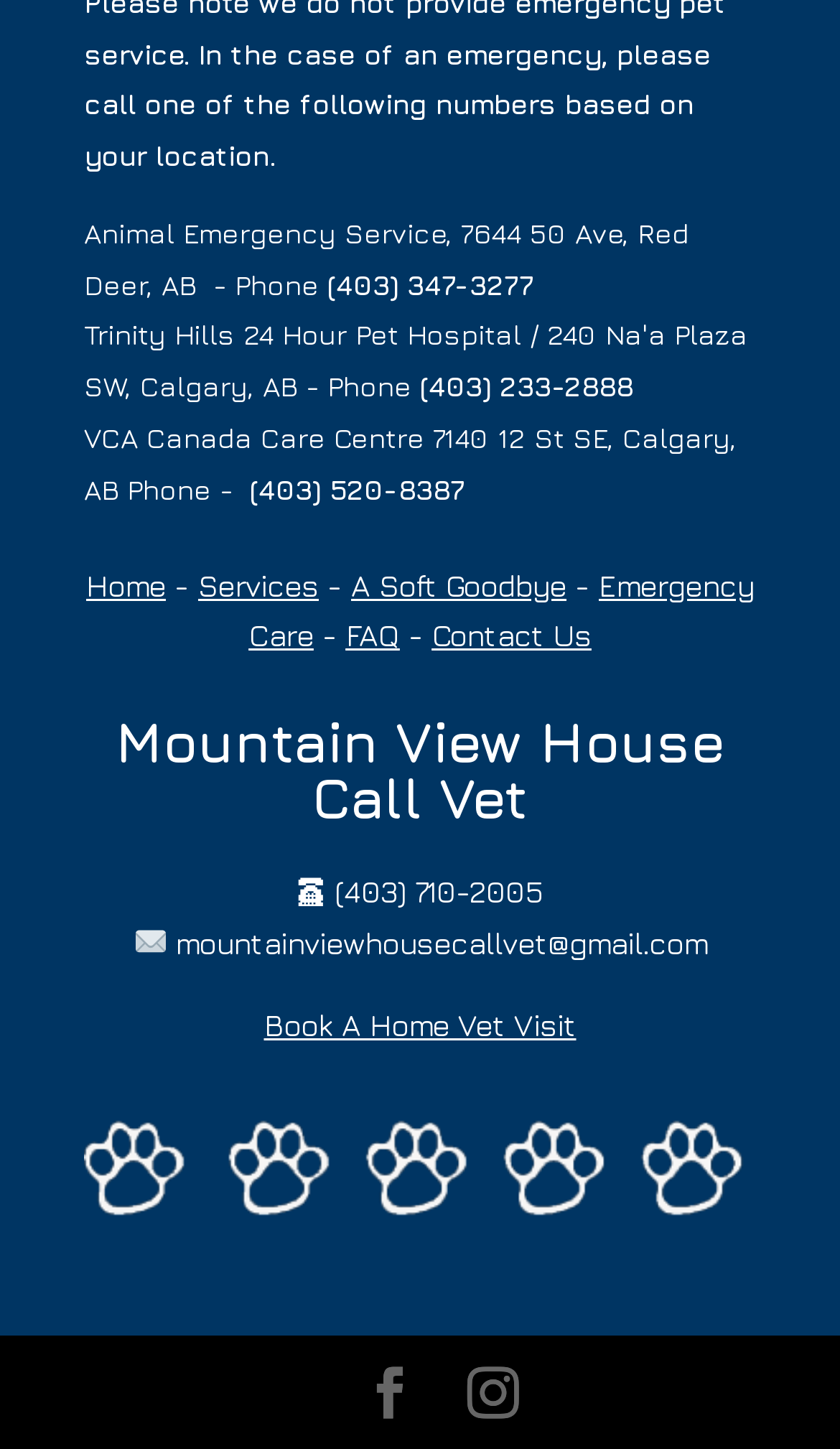Find and specify the bounding box coordinates that correspond to the clickable region for the instruction: "Send an email to mountainviewhousecallvet@gmail.com".

[0.209, 0.638, 0.842, 0.663]